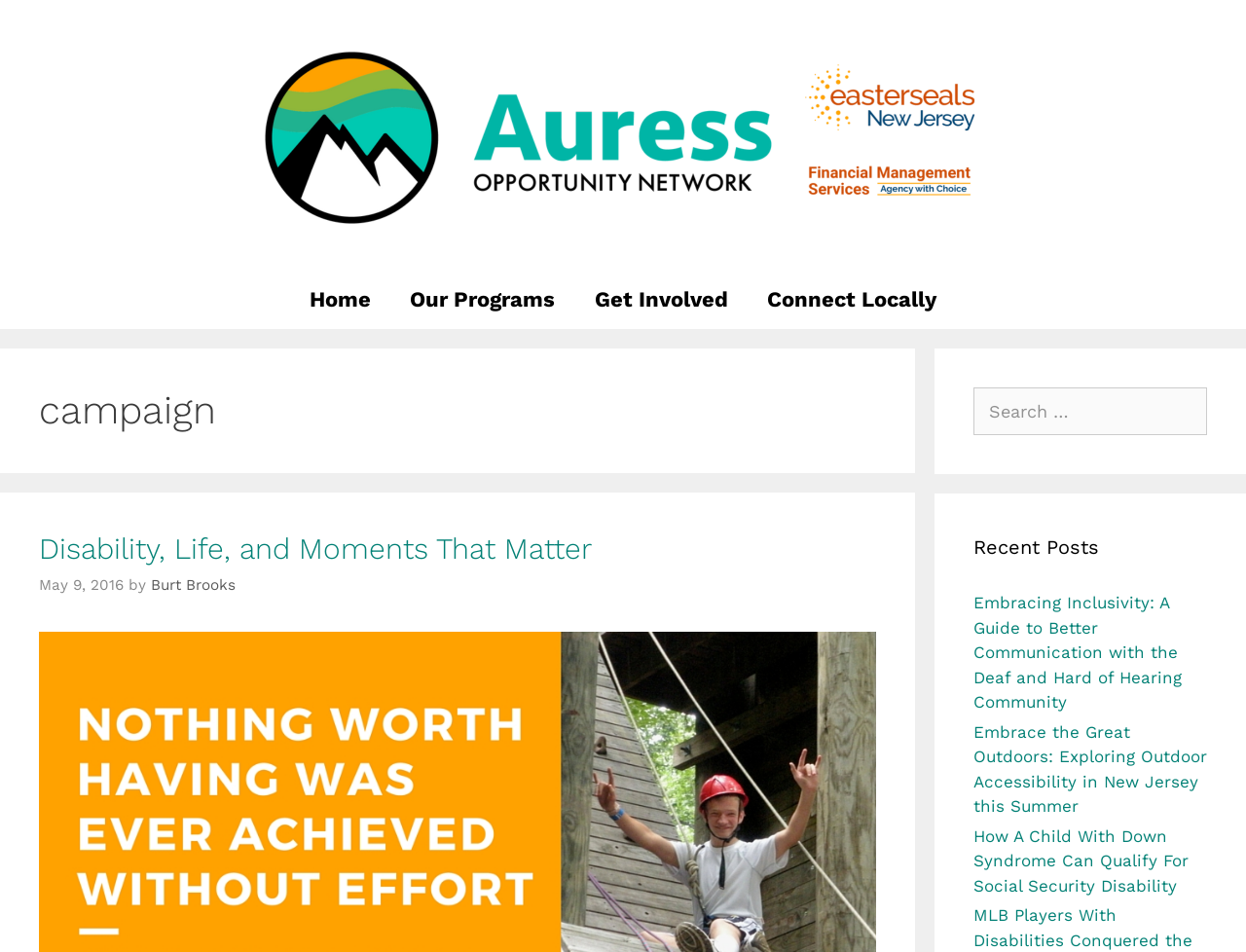Identify the bounding box coordinates of the element that should be clicked to fulfill this task: "search for something". The coordinates should be provided as four float numbers between 0 and 1, i.e., [left, top, right, bottom].

[0.781, 0.407, 0.969, 0.457]